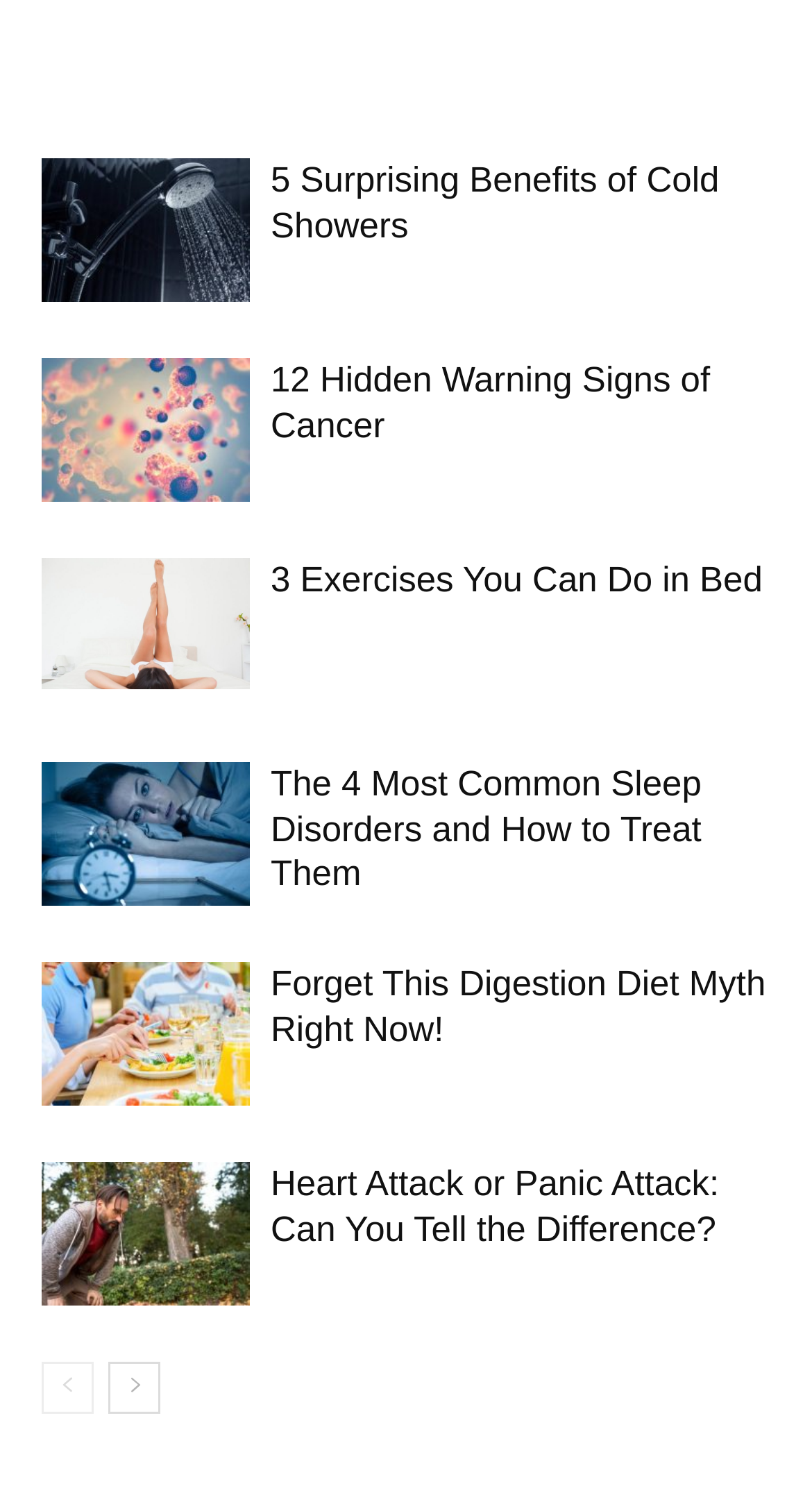Answer the question below with a single word or a brief phrase: 
What is the topic of the last article?

Heart Attack or Panic Attack